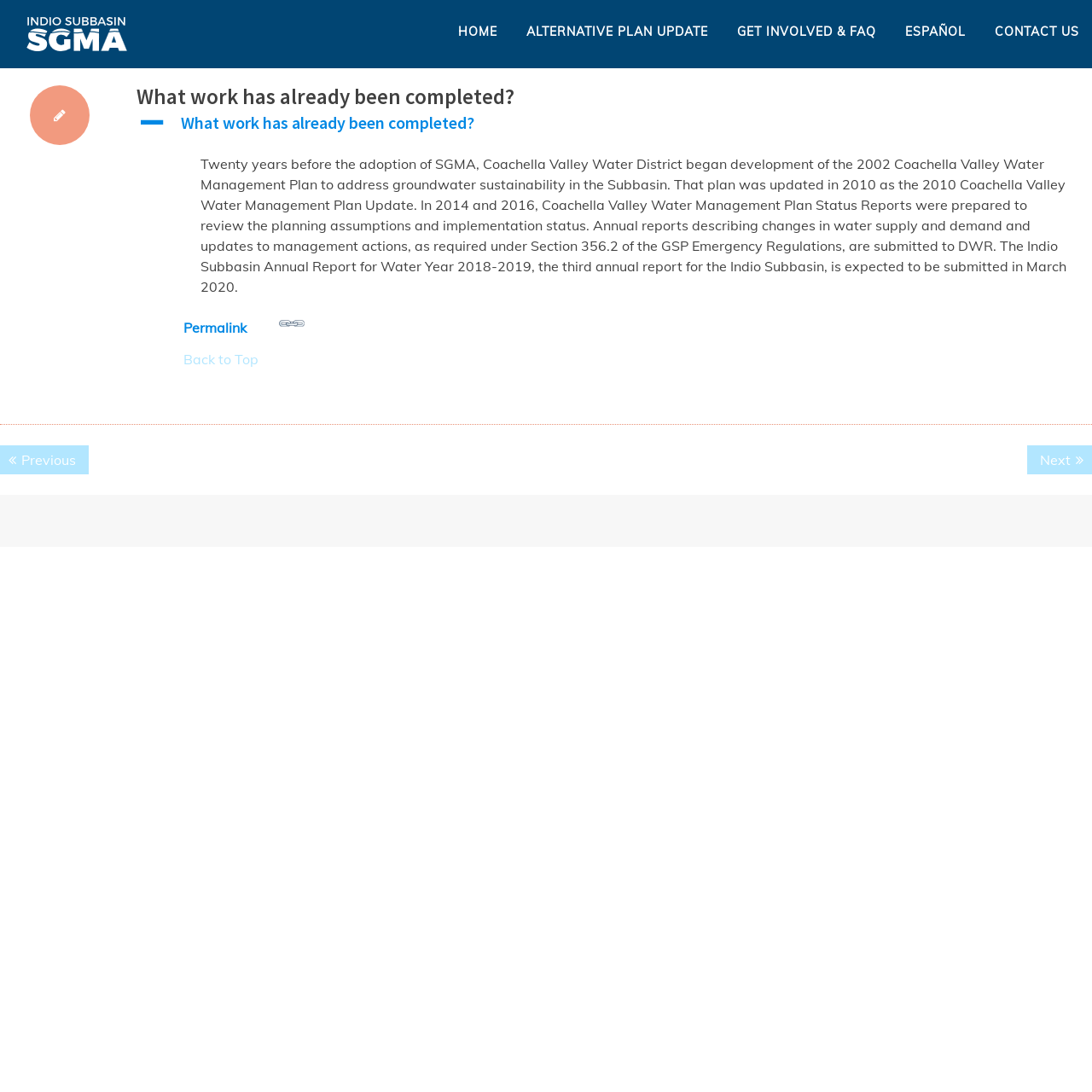Locate the bounding box coordinates of the clickable area to execute the instruction: "Click on Permalink". Provide the coordinates as four float numbers between 0 and 1, represented as [left, top, right, bottom].

[0.168, 0.284, 0.98, 0.308]